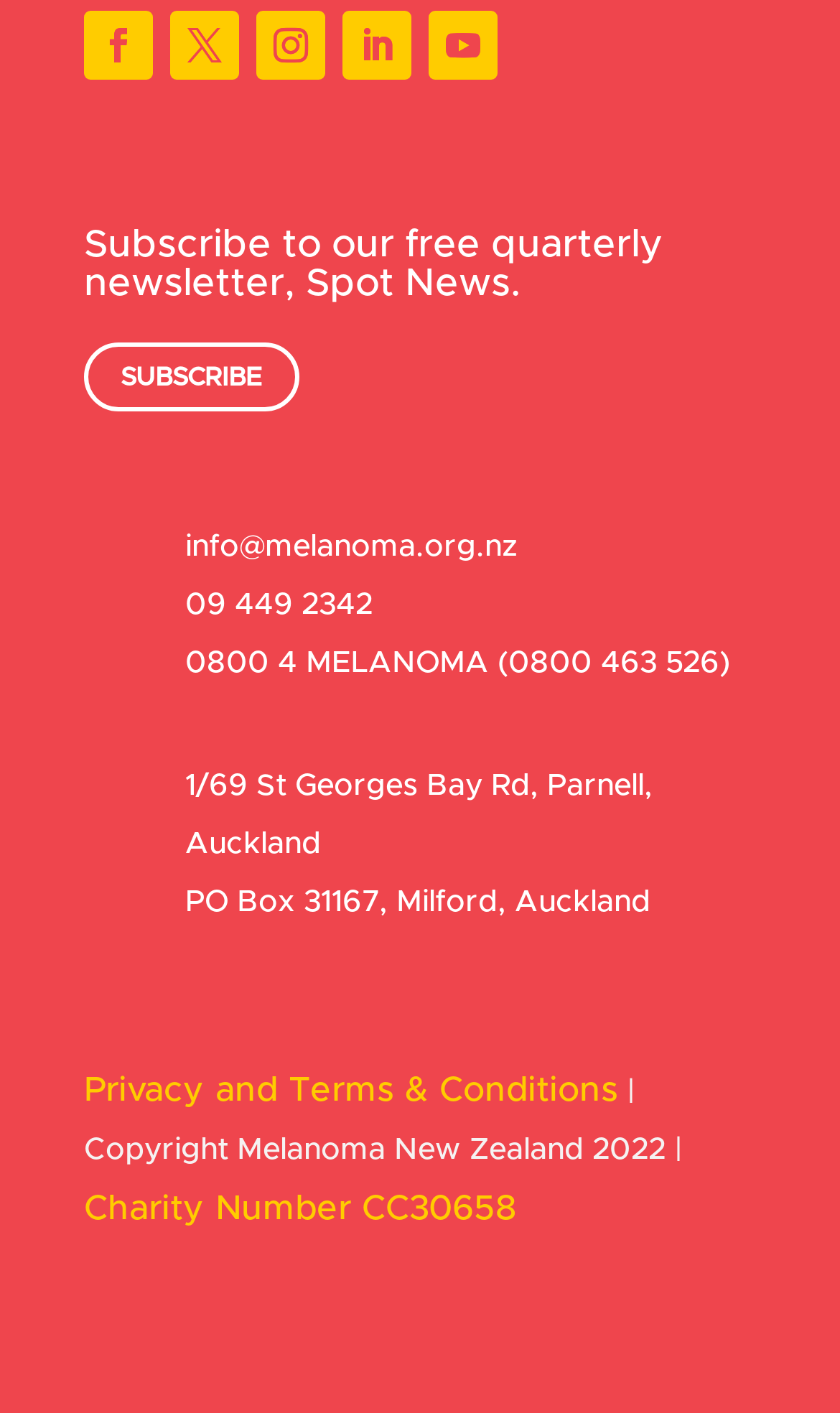Identify the bounding box coordinates for the UI element mentioned here: "Charity Number CC30658". Provide the coordinates as four float values between 0 and 1, i.e., [left, top, right, bottom].

[0.1, 0.842, 0.615, 0.867]